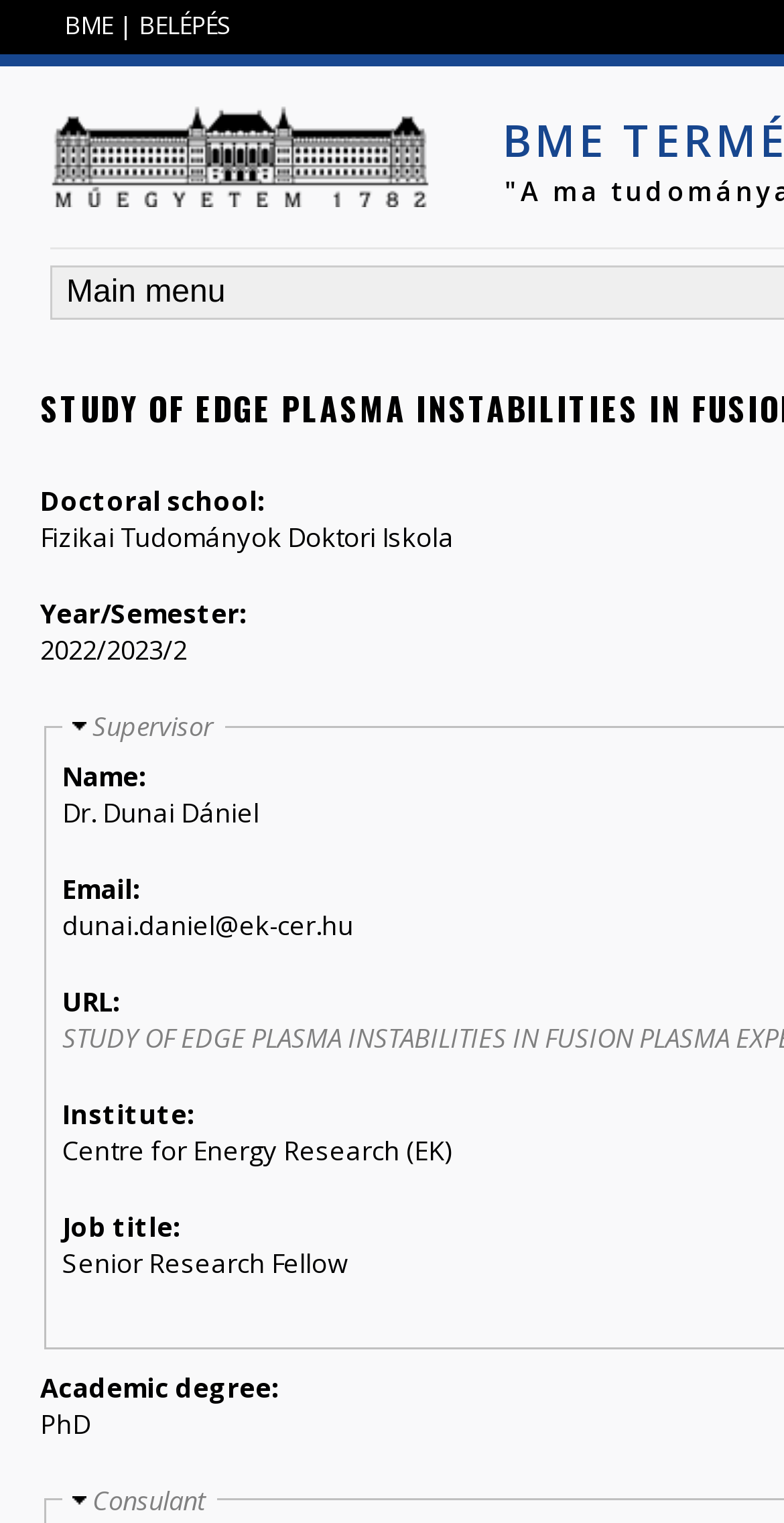Please provide a comprehensive response to the question based on the details in the image: What is the institute of the supervisor?

The answer can be found in the section where the supervisor's information is listed. The institute is mentioned next to the label 'Institute:'.